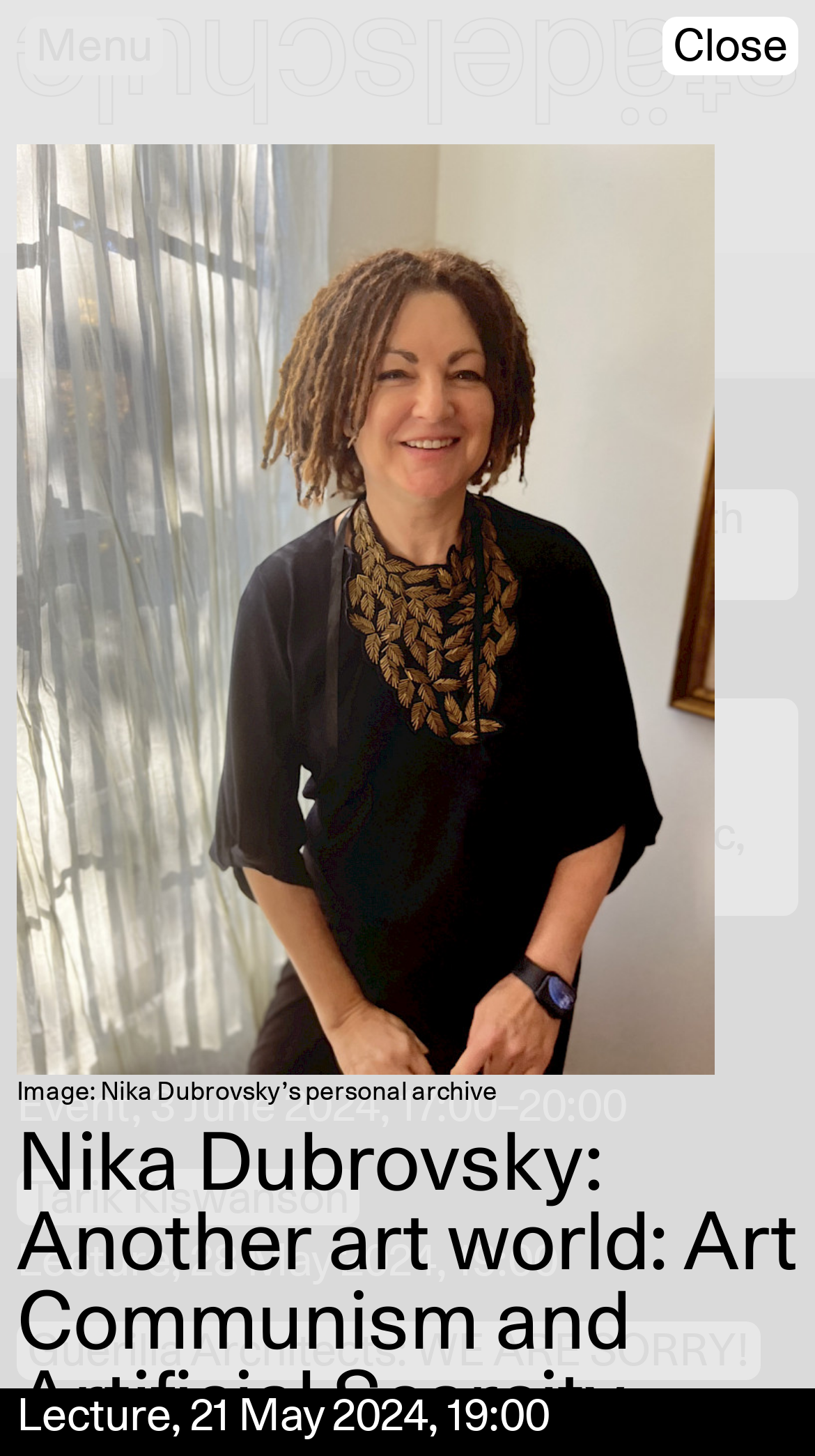Please identify the bounding box coordinates of the element I need to click to follow this instruction: "View the 'Today' events".

[0.021, 0.107, 0.282, 0.162]